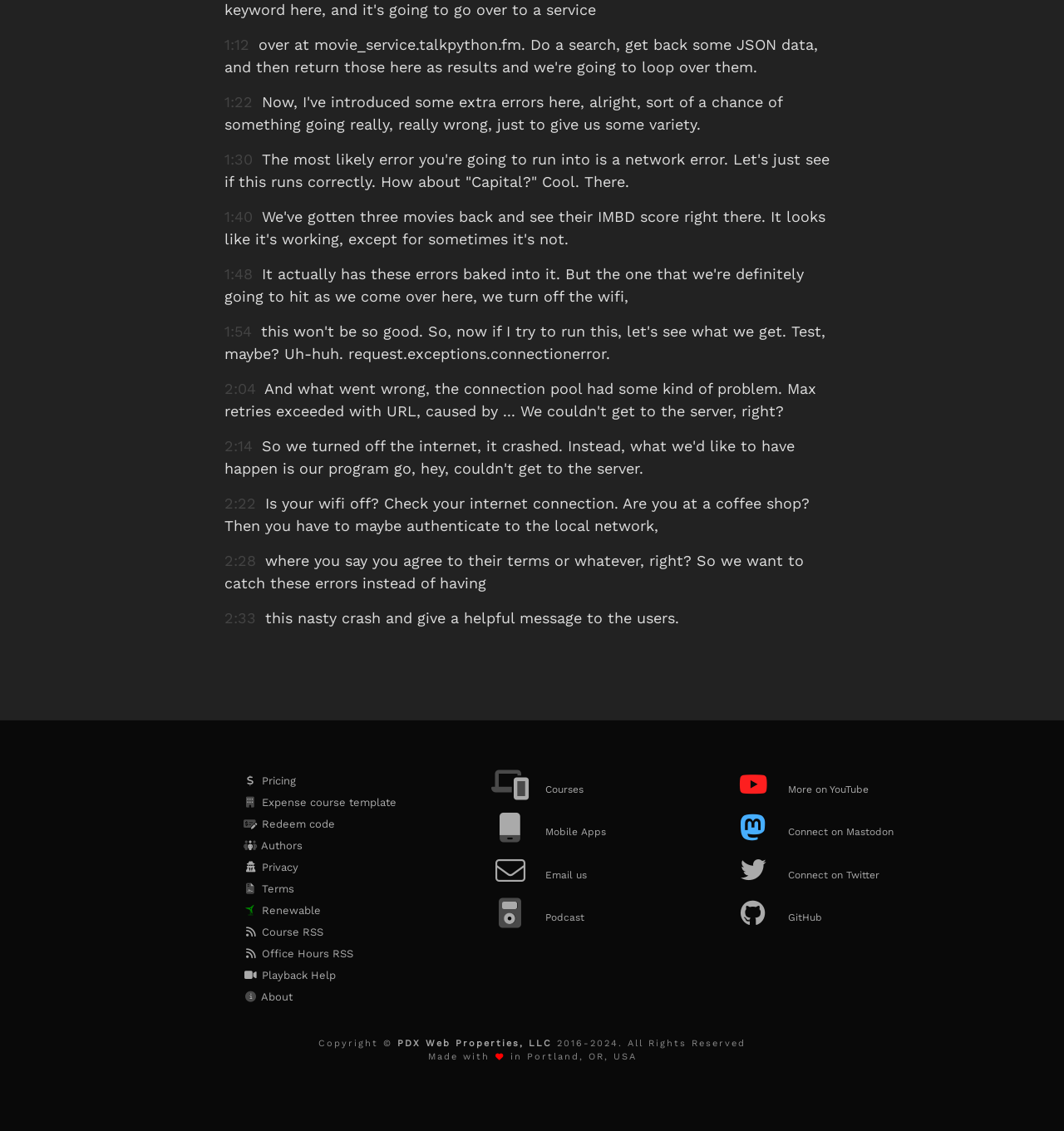Using the description: "Renewable", determine the UI element's bounding box coordinates. Ensure the coordinates are in the format of four float numbers between 0 and 1, i.e., [left, top, right, bottom].

[0.228, 0.796, 0.392, 0.815]